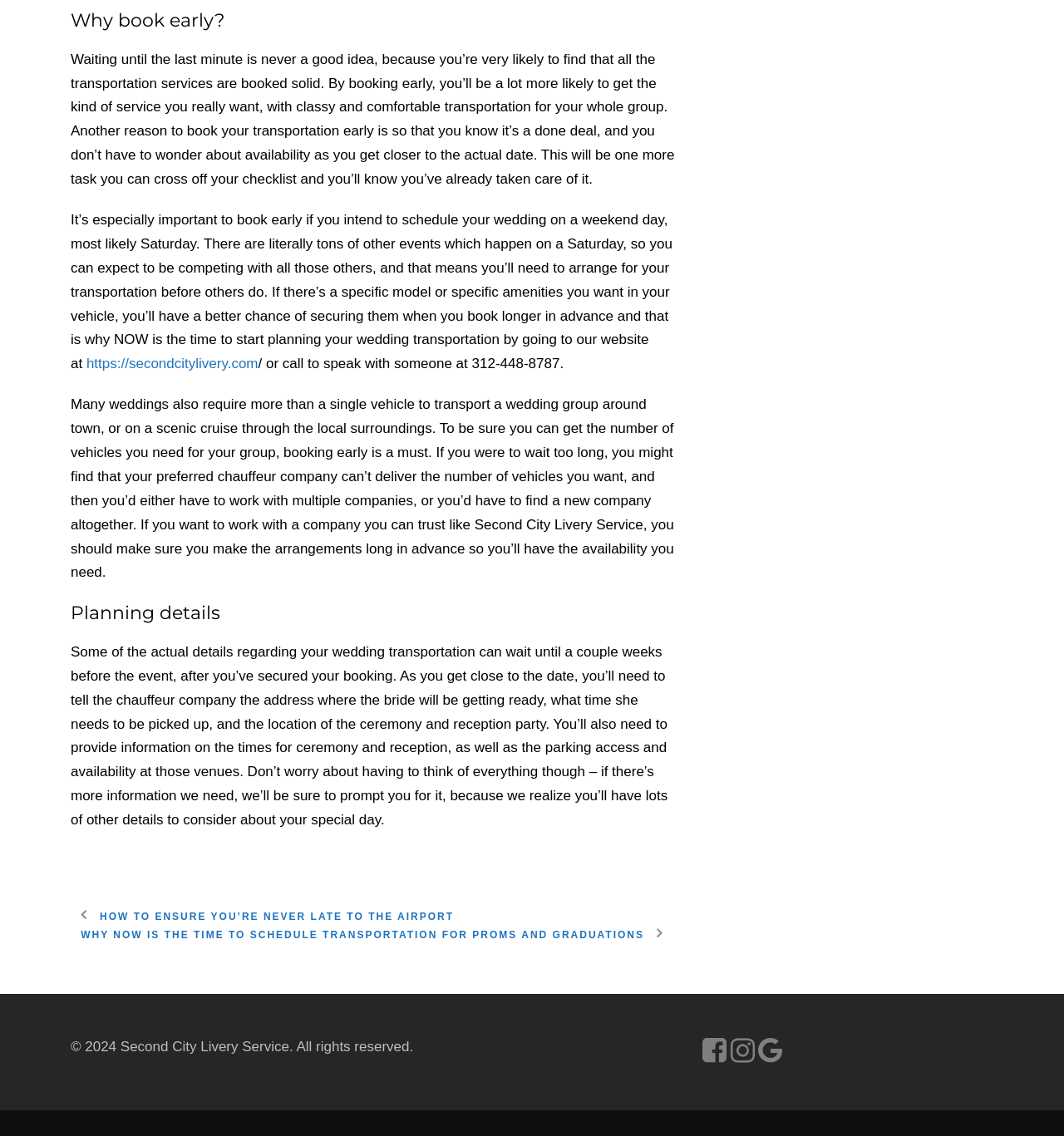Who is the author of the webpage content?
Using the visual information from the image, give a one-word or short-phrase answer.

Not specified